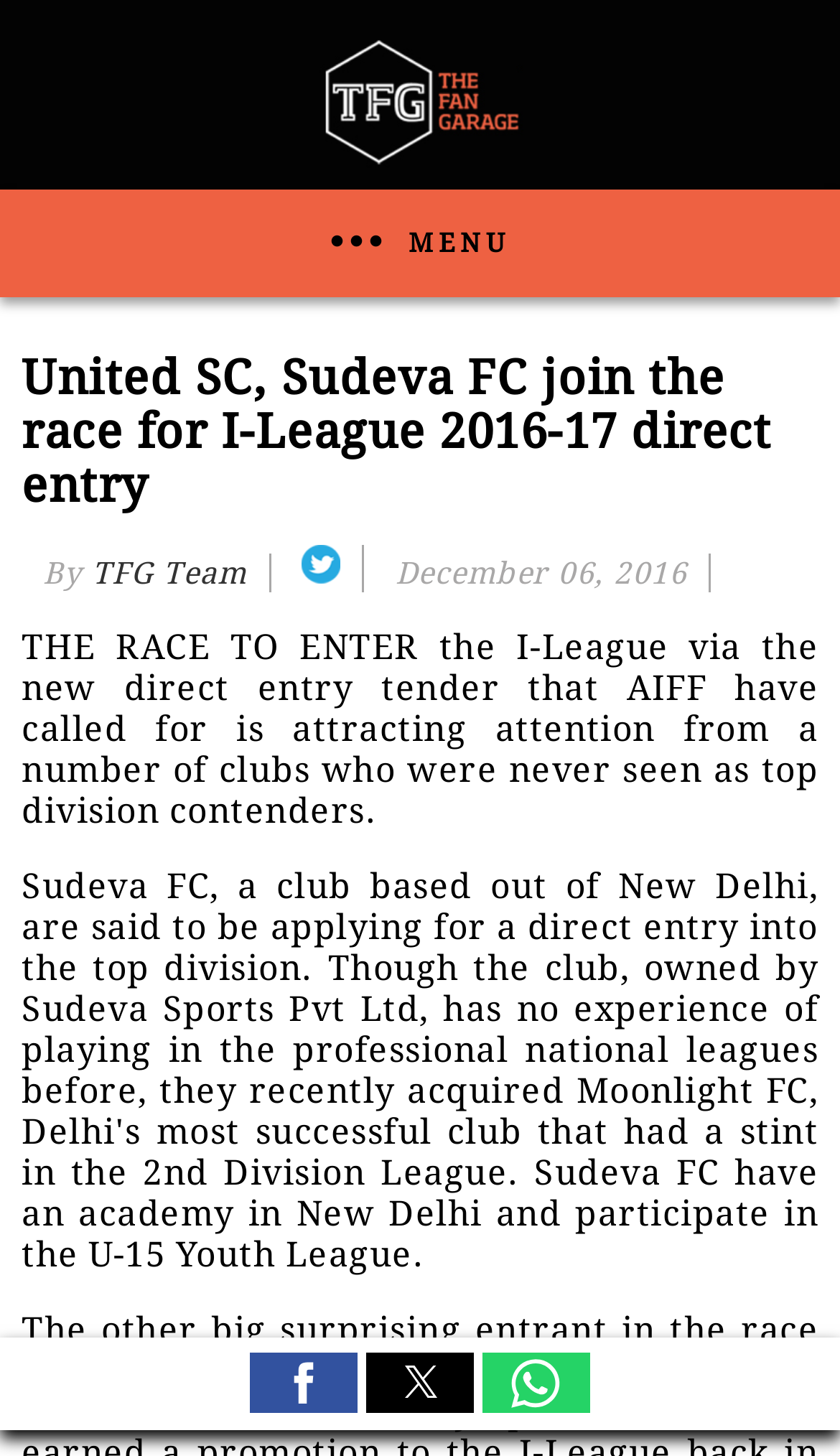Locate and provide the bounding box coordinates for the HTML element that matches this description: "Menu".

[0.038, 0.157, 0.962, 0.178]